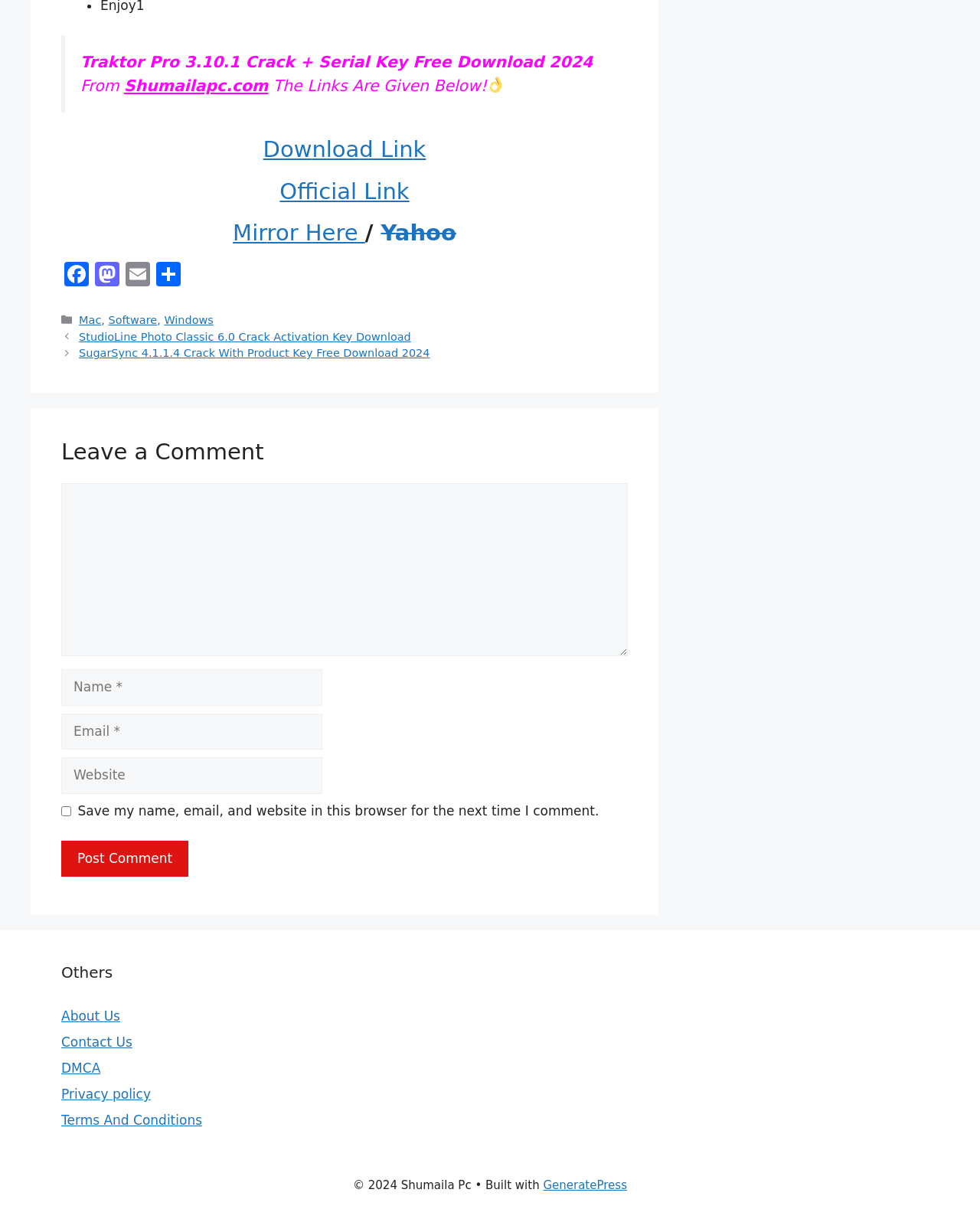Give a concise answer using only one word or phrase for this question:
What is the purpose of the textbox with the label 'Comment'?

To leave a comment